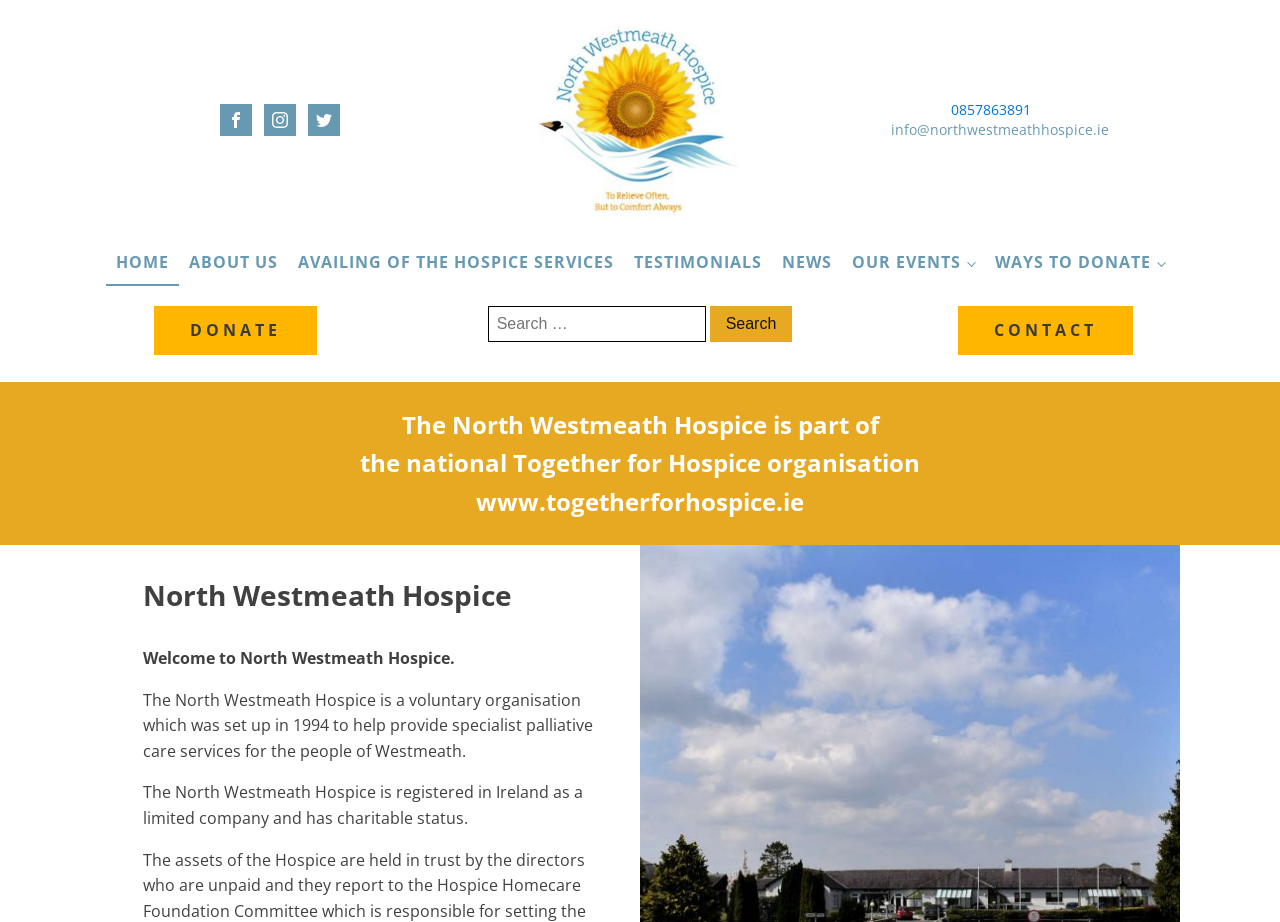Please find the bounding box for the UI component described as follows: "Ways to donate".

[0.769, 0.26, 0.917, 0.31]